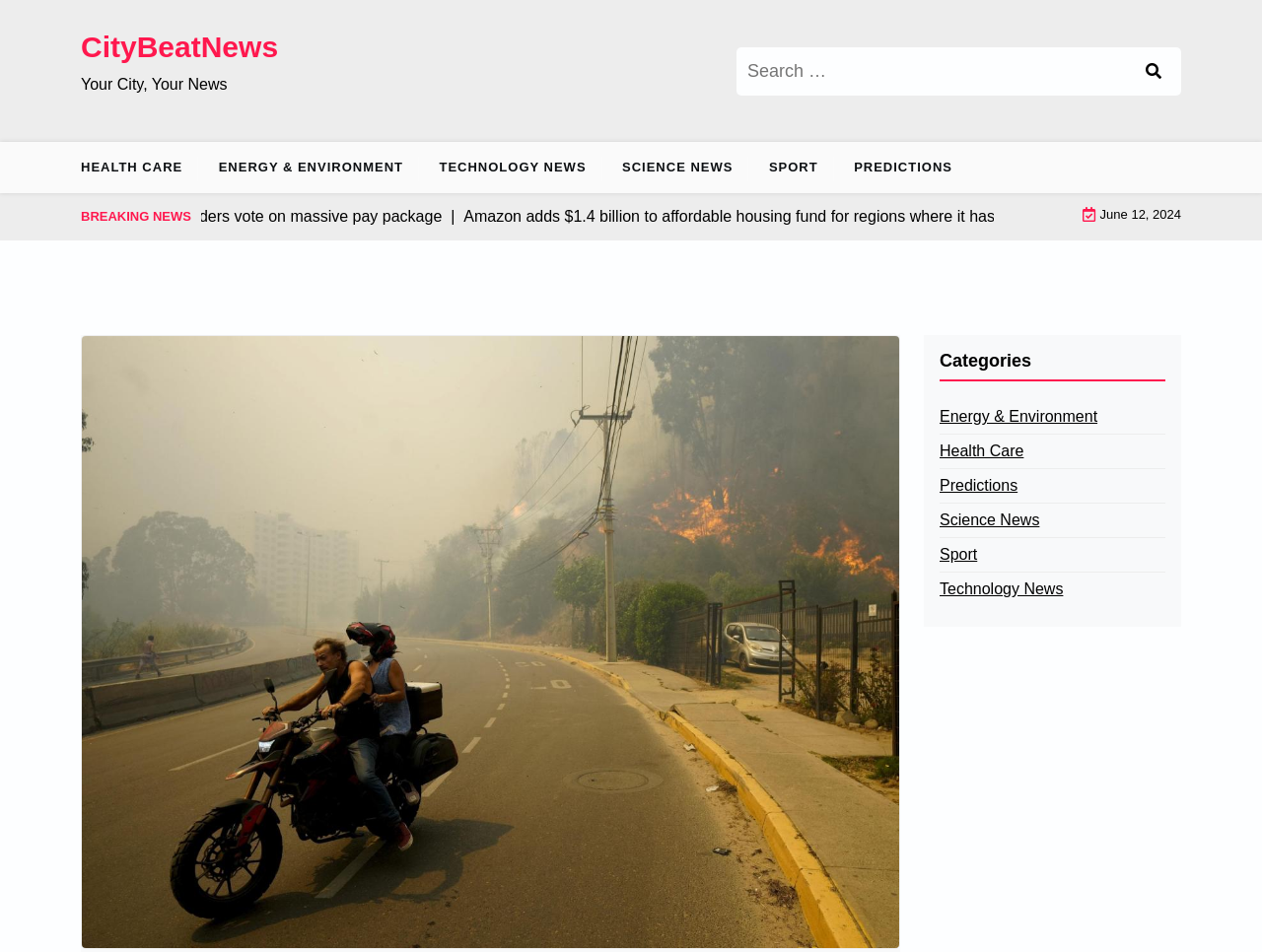Please specify the bounding box coordinates of the clickable region necessary for completing the following instruction: "Click on CityBeatNews link". The coordinates must consist of four float numbers between 0 and 1, i.e., [left, top, right, bottom].

[0.064, 0.031, 0.22, 0.068]